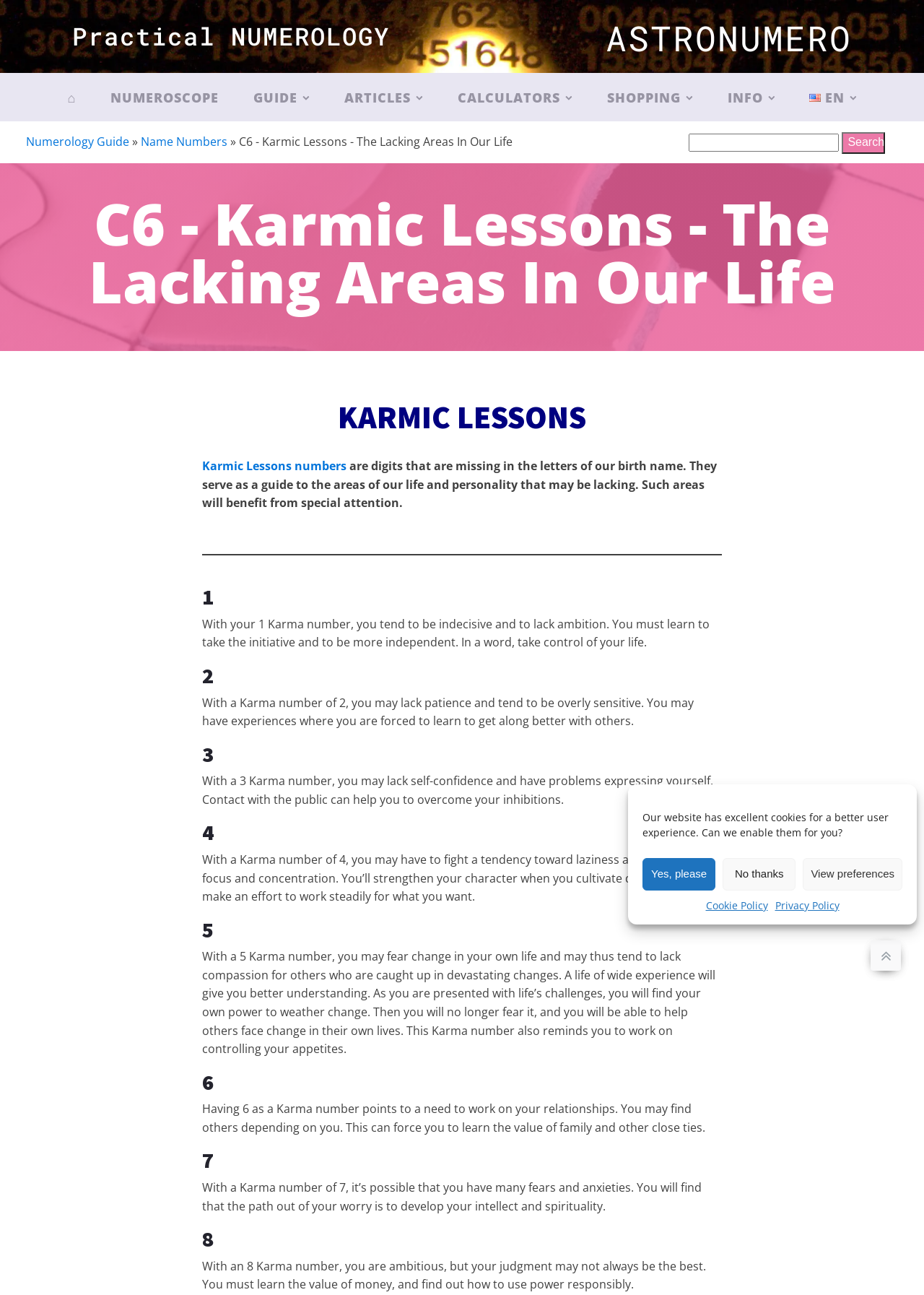Use one word or a short phrase to answer the question provided: 
How many Karmic Lessons are described on this webpage?

8